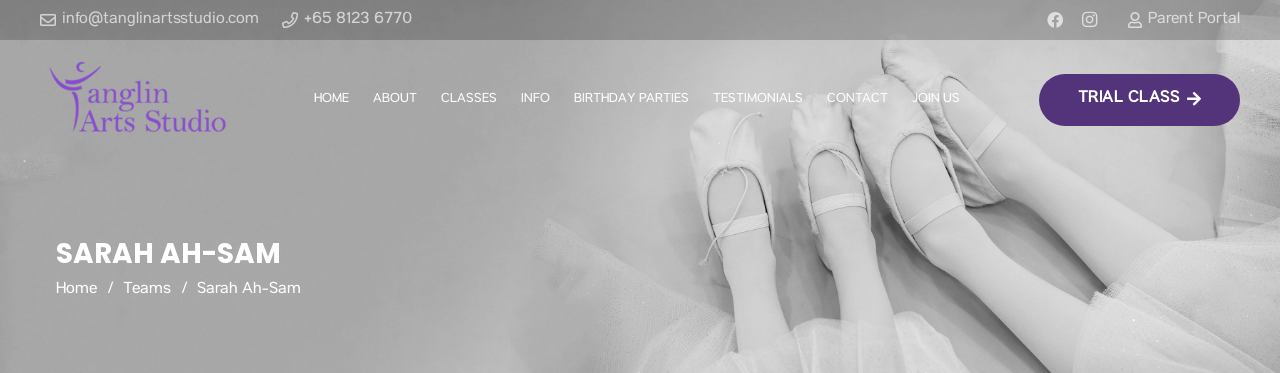What is the profession of Sarah Ah-Sam?
Based on the image, give a one-word or short phrase answer.

Educator